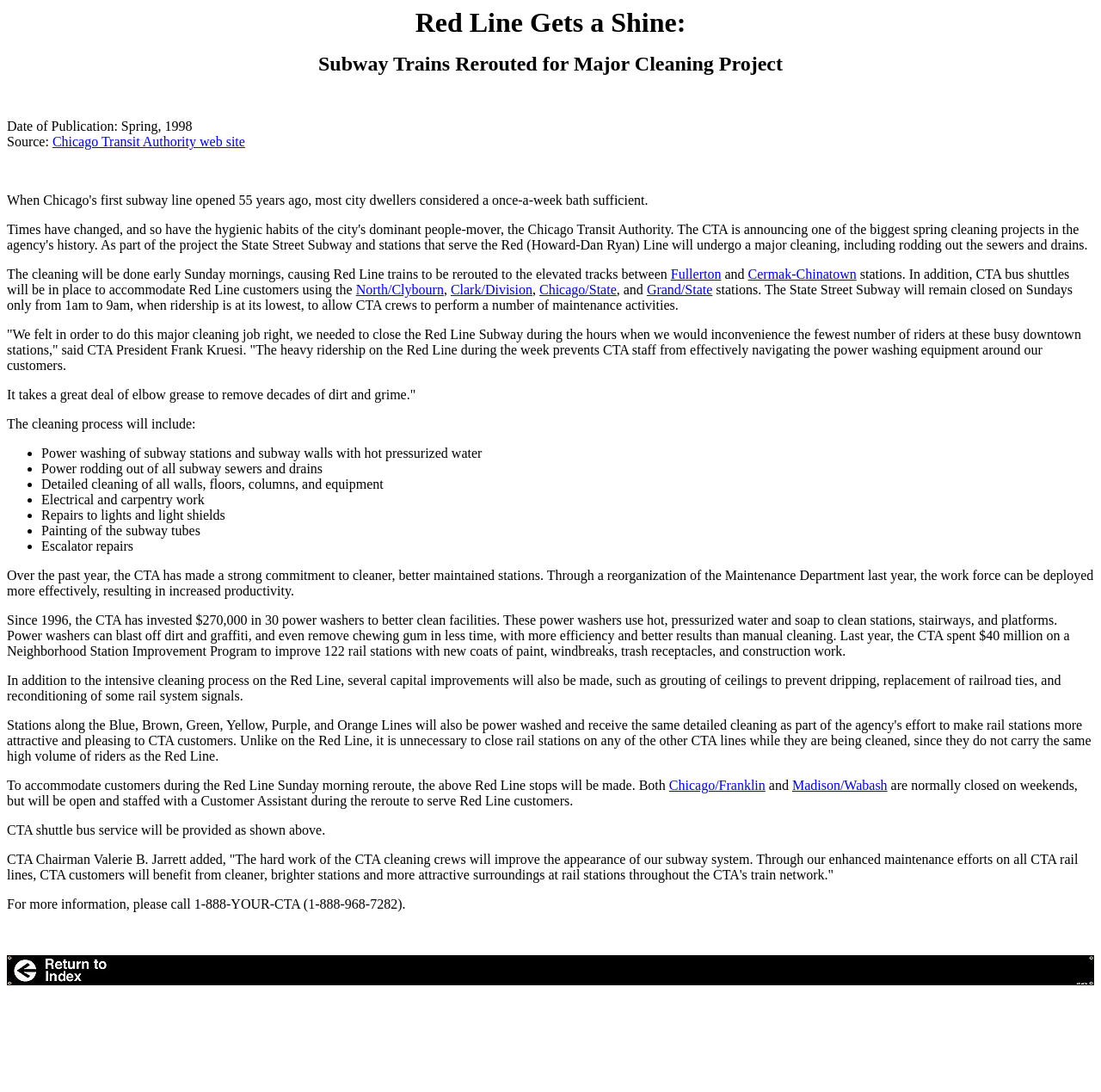Provide an in-depth caption for the webpage.

The webpage is about the Chicago Transit Authority's (CTA) efforts to clean and maintain the Red Line subway system. At the top of the page, there is a title "Red Line Gets a Shine" followed by a subtitle "Subway Trains Rerouted for Major Cleaning Project". Below the title, there is a section with the date of publication, source, and a link to the CTA website.

The main content of the page is divided into several sections. The first section explains the cleaning process, which will take place early Sunday mornings, causing Red Line trains to be rerouted to the elevated tracks between Fullerton and Cermak-Chinatown stations. CTA bus shuttles will be provided to accommodate Red Line customers.

The next section lists the maintenance activities that will be performed, including power washing of subway stations and walls, power rodding of sewers and drains, detailed cleaning of walls, floors, and equipment, electrical and carpentry work, repairs to lights and light shields, and painting of subway tubes.

Following this, there is a section discussing the CTA's commitment to cleaner and better-maintained stations, including investments in power washers and a Neighborhood Station Improvement Program.

The page also mentions that capital improvements will be made, such as grouting of ceilings, replacement of railroad ties, and reconditioning of rail system signals.

Additionally, there is information about the accommodations that will be made for customers during the Red Line Sunday morning reroute, including the opening of normally closed stations and the provision of CTA shuttle bus service.

The page concludes with a quote from CTA Chairman Valerie B. Jarrett and a call to action to contact the CTA for more information.

At the bottom of the page, there is a layout table with two images, one on the left and one on the right.